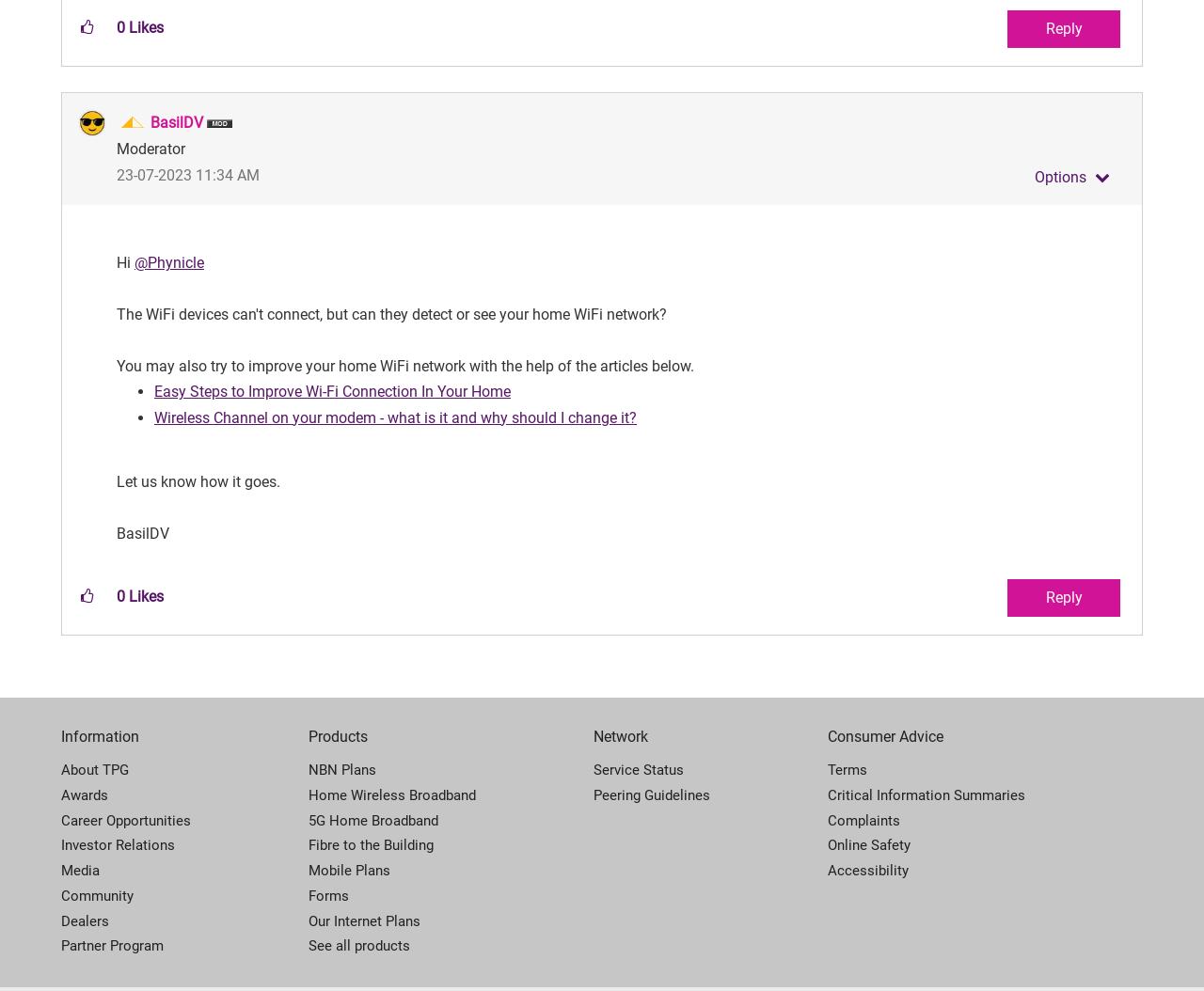Determine the bounding box coordinates of the region that needs to be clicked to achieve the task: "Click the 'Home' link".

None